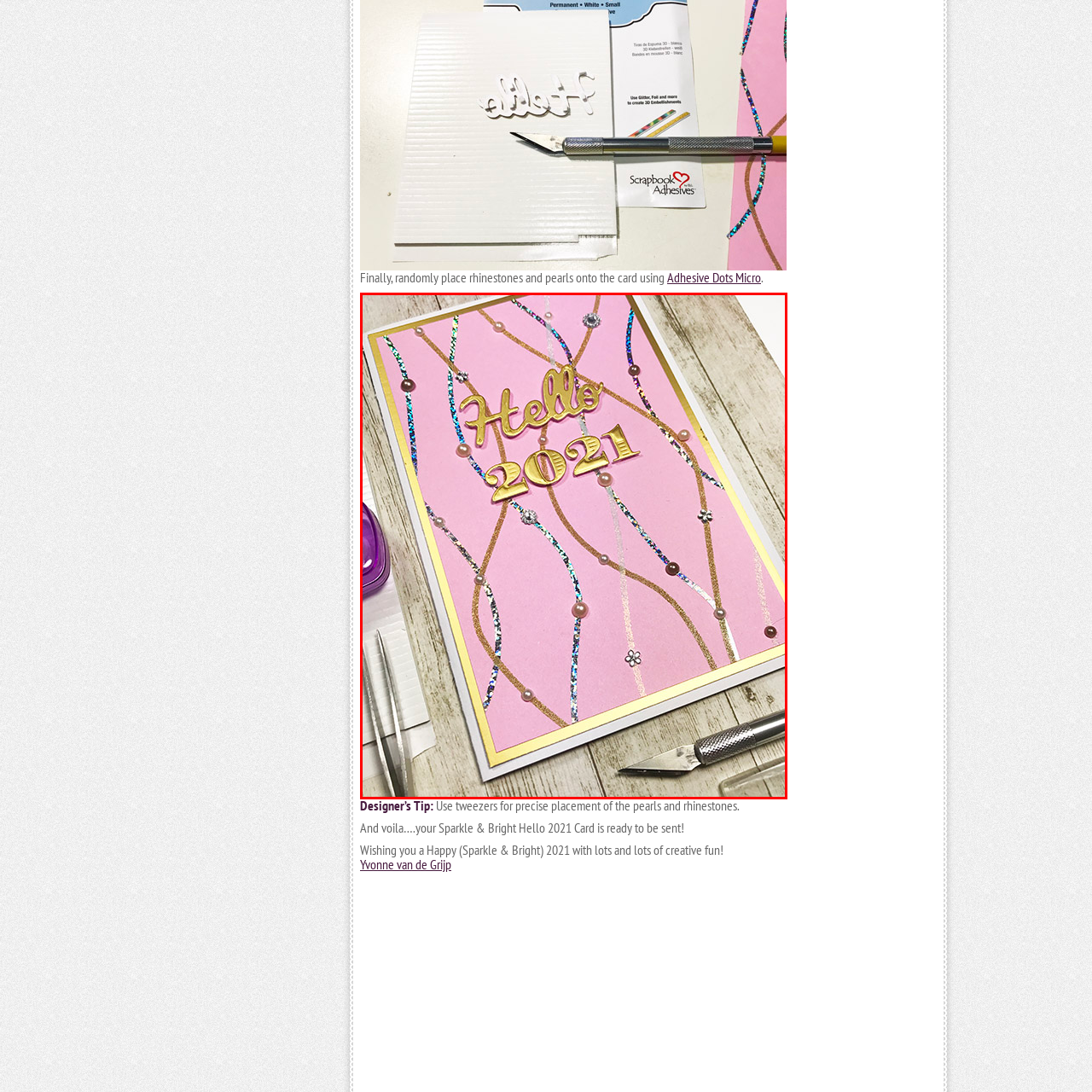Please look at the image highlighted by the red bounding box and provide a single word or phrase as an answer to this question:
What type of font is used for the word 'Hello'?

Playful, golden